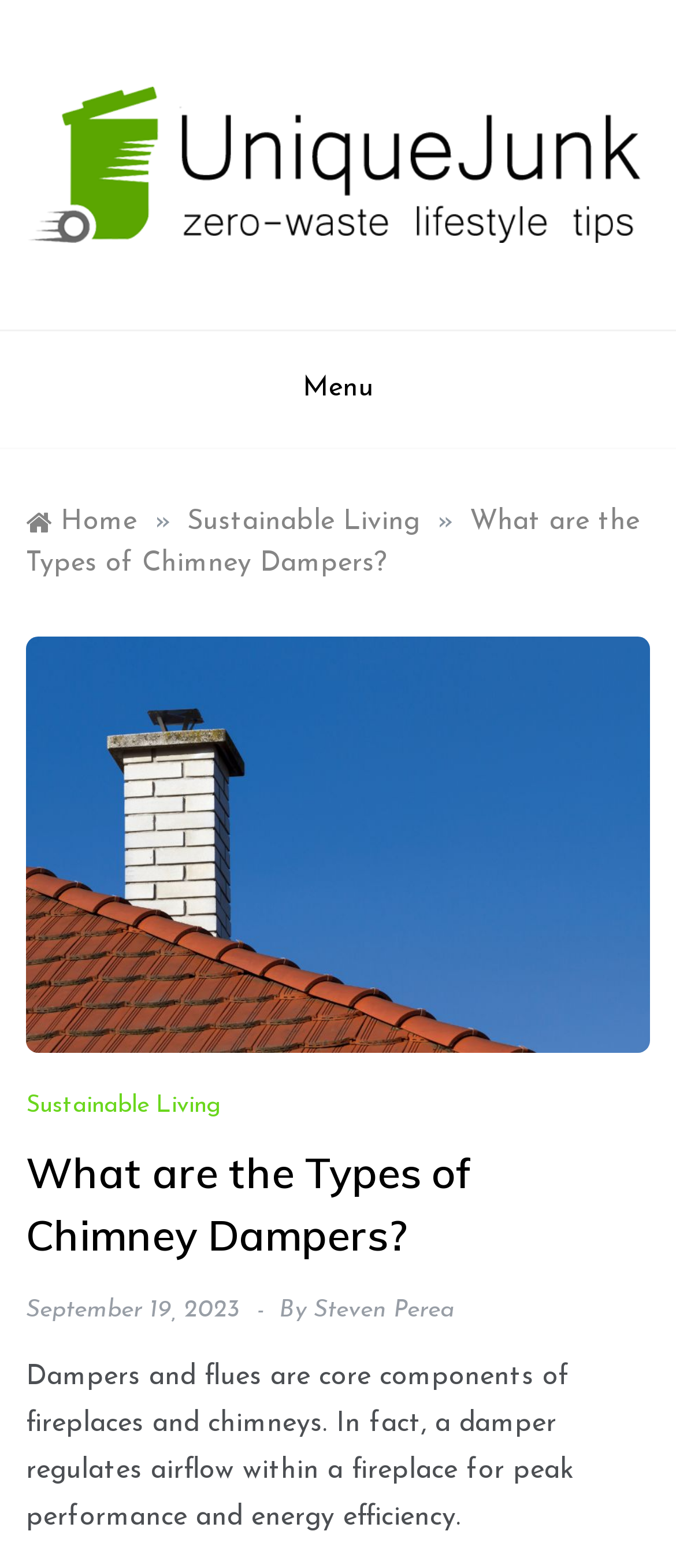Identify the bounding box coordinates of the clickable region required to complete the instruction: "Follow on Instagram". The coordinates should be given as four float numbers within the range of 0 and 1, i.e., [left, top, right, bottom].

None